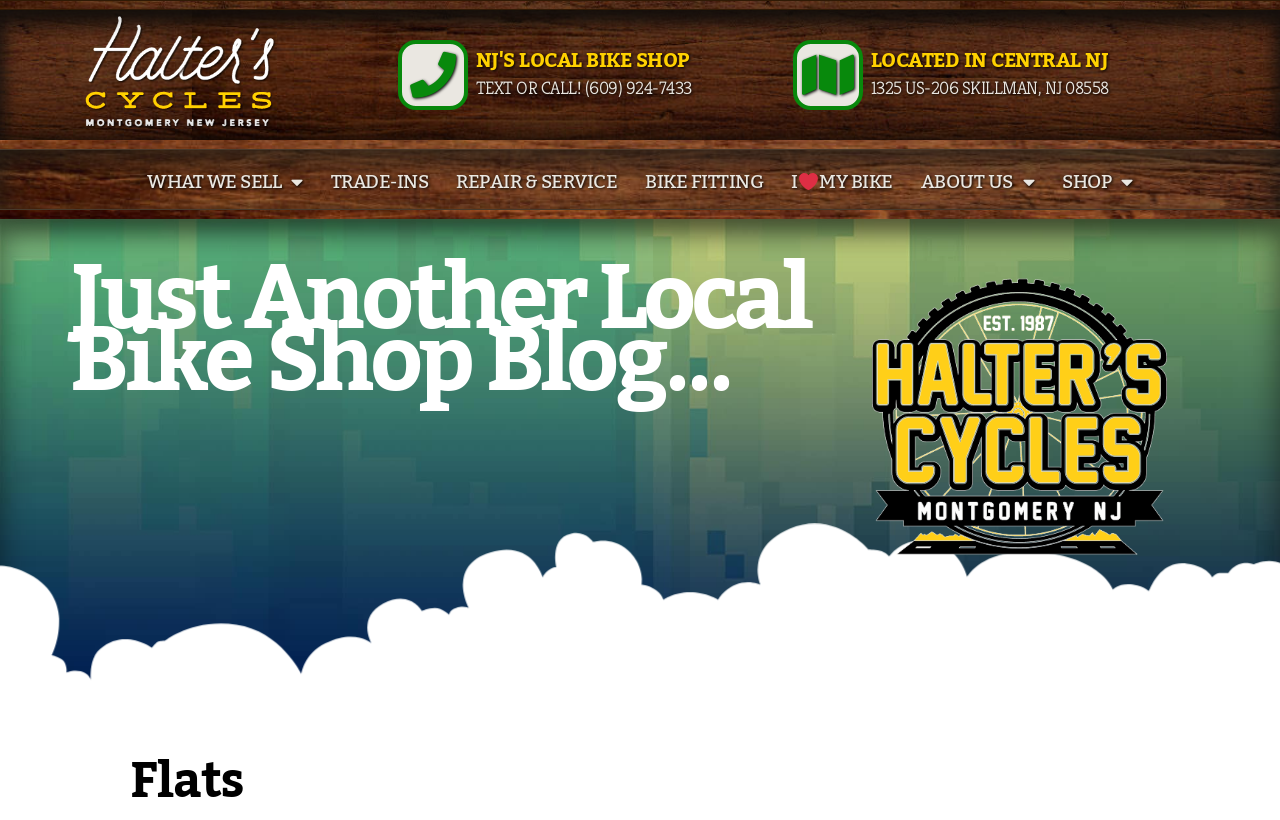Describe the webpage in detail, including text, images, and layout.

The webpage is about Halter's Cycles, a local bike shop in New Jersey. At the top left corner, there is a logo of Halter's Cycles, which is an image linked to the website's homepage. Next to the logo, there are three links: "NJ'S LOCAL BIKE SHOP", "TEXT OR CALL! (609) 924-7433", and "LOCATED IN CENTRAL NJ 1325 US-206 SKILLMAN, NJ 08558", which provide contact information and the shop's location.

Below the top section, there is a navigation menu with six links: "WHAT WE SELL", "TRADE-INS", "REPAIR & SERVICE", "BIKE FITTING", "I ❤ MY BIKE", and "ABOUT US" and "SHOP". The "I ❤ MY BIKE" link has a heart icon next to it. These links are positioned horizontally across the page, with "WHAT WE SELL" on the left and "SHOP" on the right.

In the main content area, there is a heading "Just Another Local Bike Shop Blog..." followed by another instance of the Halter's Cycles logo. Below the logo, there is a heading "Flats", which is likely the title of the webpage or a specific section of the website.